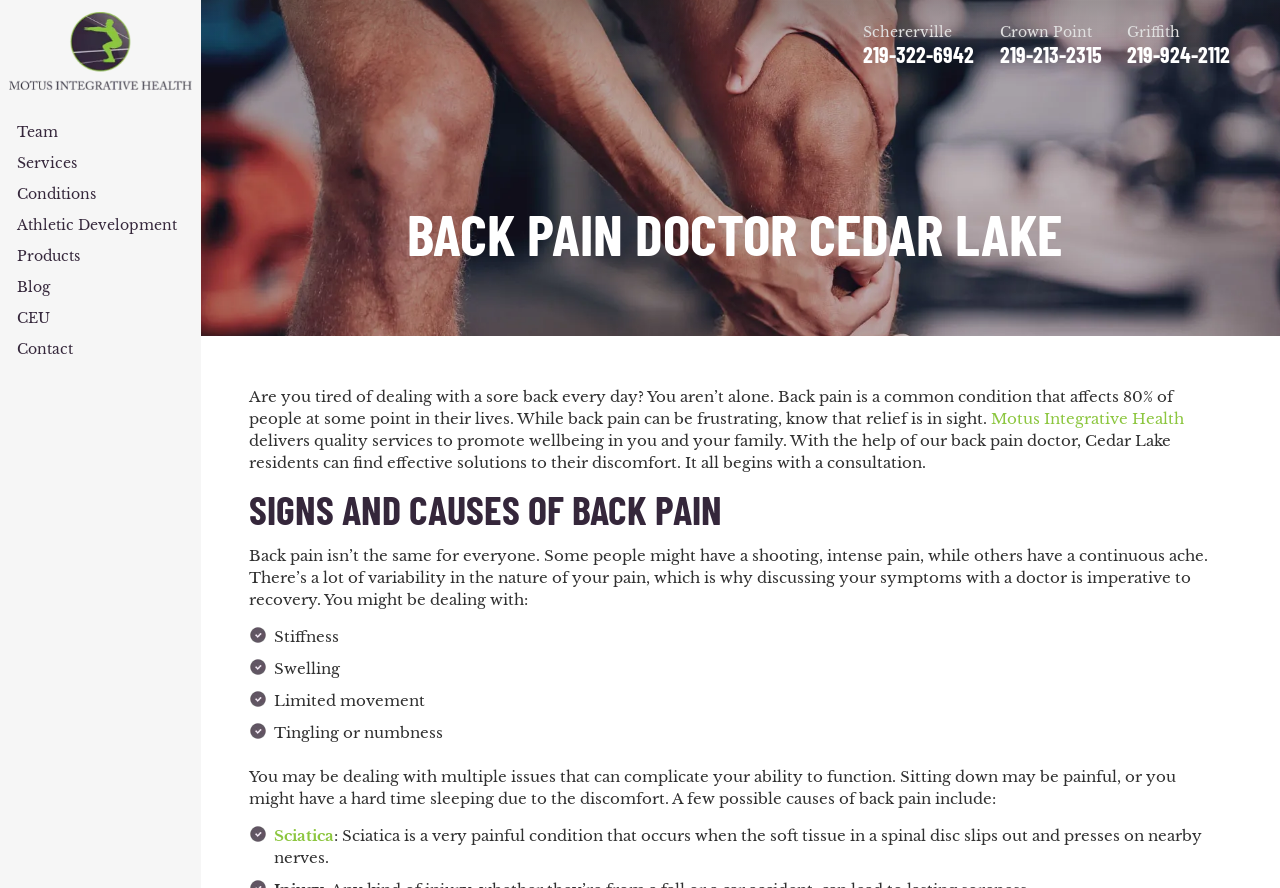Illustrate the webpage thoroughly, mentioning all important details.

The webpage is about a back pain doctor in Cedar Lake, specifically Motus Integrative Health. At the top left, there is a logo and a link to "Motus Integrative Health" with an image. Next to it, there are several links to different sections of the website, including "Team", "Services", "Conditions", "Athletic Development", "Products", "Blog", "CEU", and "Contact".

Below these links, there are three headings with phone numbers for different locations: Schererville, Crown Point, and Griffith. 

The main content of the webpage starts with a heading "BACK PAIN DOCTOR CEDAR LAKE" in the middle of the page. Below it, there is a paragraph of text explaining that back pain is a common condition that affects 80% of people at some point in their lives, and that relief is in sight with the help of a back pain doctor. 

To the right of this paragraph, there is a link to "Motus Integrative Health". Below it, there is another paragraph explaining that Motus Integrative Health delivers quality services to promote wellbeing and that a consultation with a back pain doctor can help find effective solutions to discomfort.

Further down, there is a heading "SIGNS AND CAUSES OF BACK PAIN". Below it, there is a paragraph explaining that back pain can manifest differently in people and that discussing symptoms with a doctor is important for recovery. This is followed by a list of possible signs and causes of back pain, including stiffness, swelling, limited movement, tingling or numbness, and sciatica.